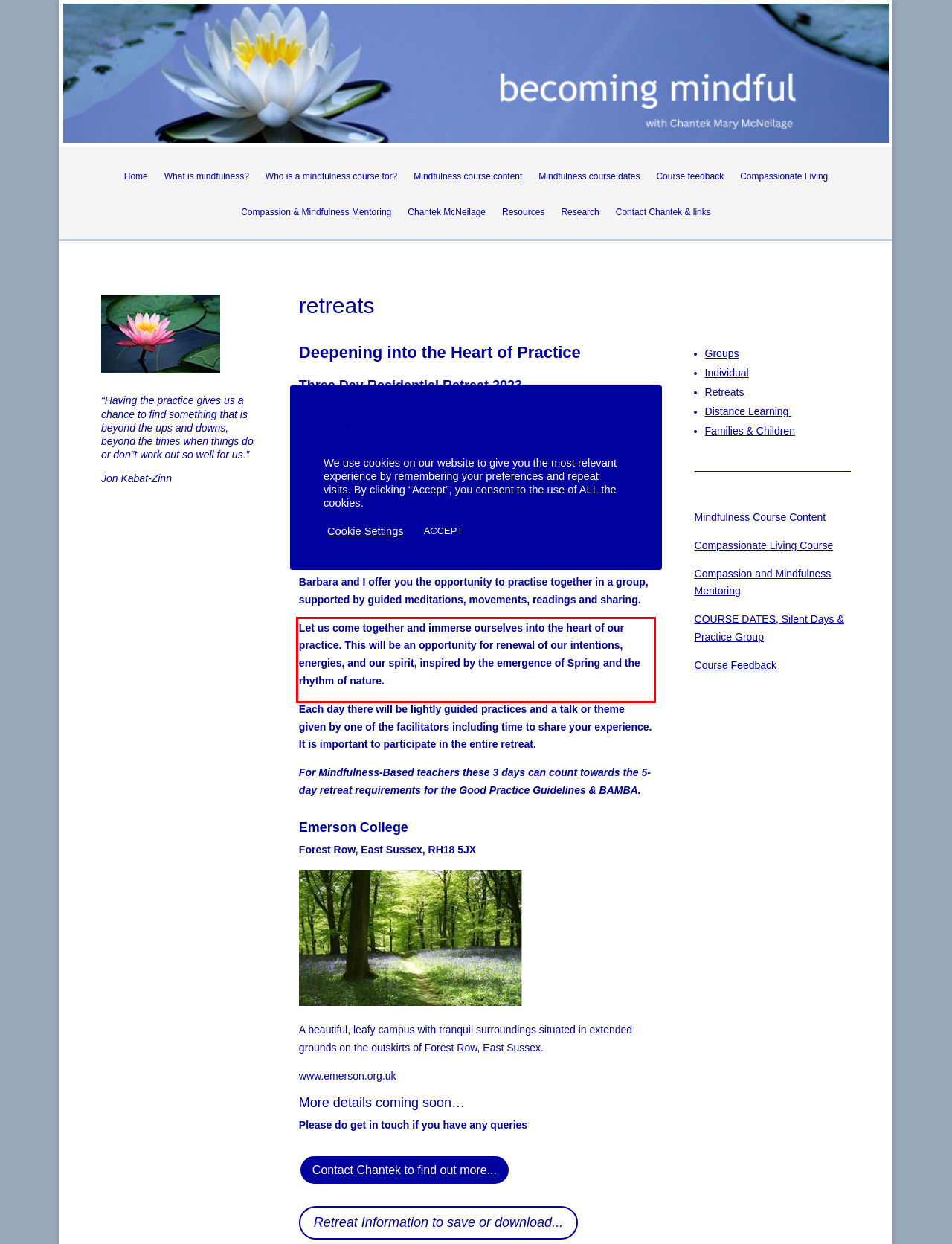There is a UI element on the webpage screenshot marked by a red bounding box. Extract and generate the text content from within this red box.

Let us come together and immerse ourselves into the heart of our practice. This will be an opportunity for renewal of our intentions, energies, and our spirit, inspired by the emergence of Spring and the rhythm of nature.